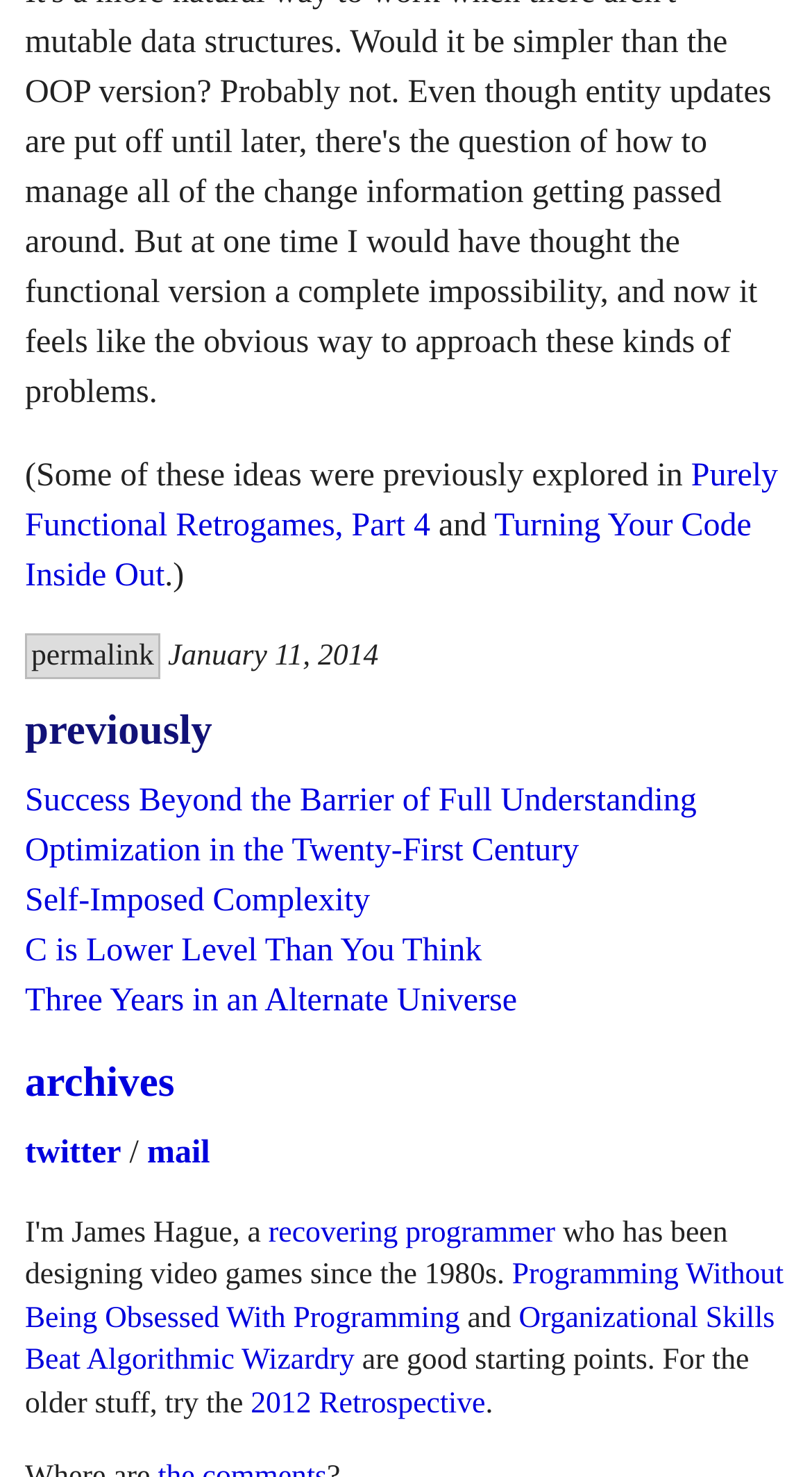Could you find the bounding box coordinates of the clickable area to complete this instruction: "go to the 2012 Retrospective"?

[0.309, 0.939, 0.598, 0.961]